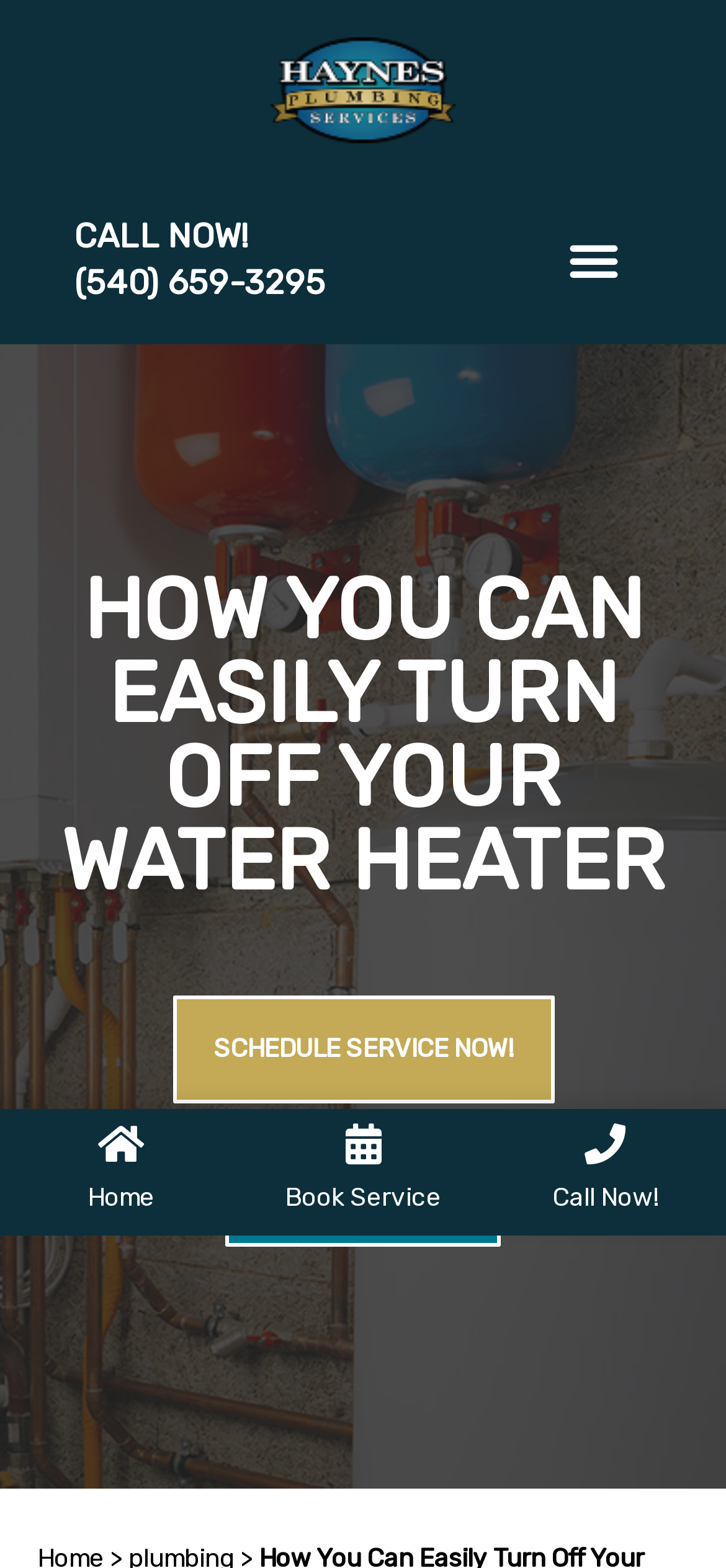Based on the provided description, "Menu", find the bounding box of the corresponding UI element in the screenshot.

[0.764, 0.141, 0.872, 0.191]